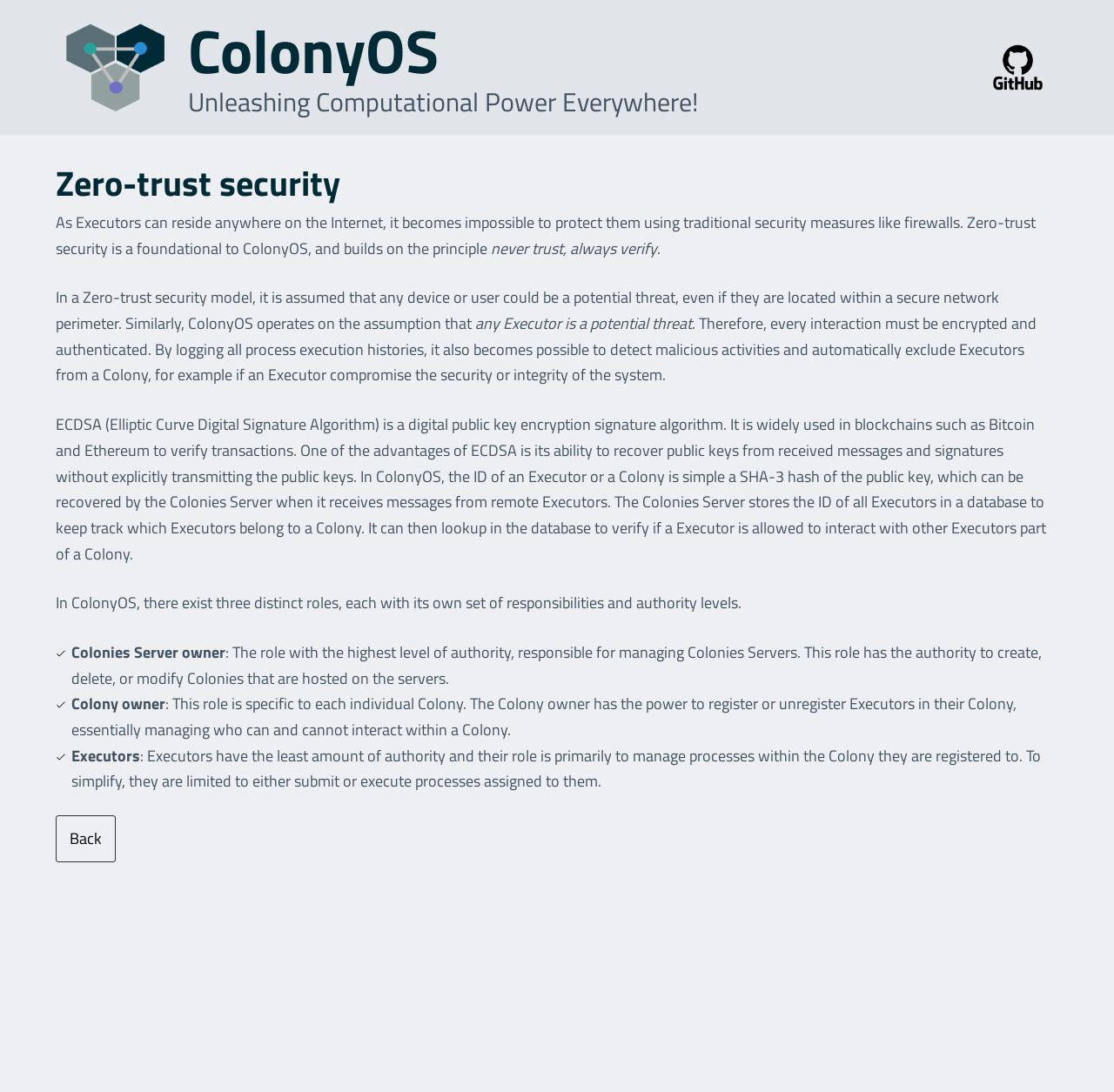What is the purpose of logging process execution histories?
Give a single word or phrase as your answer by examining the image.

Detect malicious activities